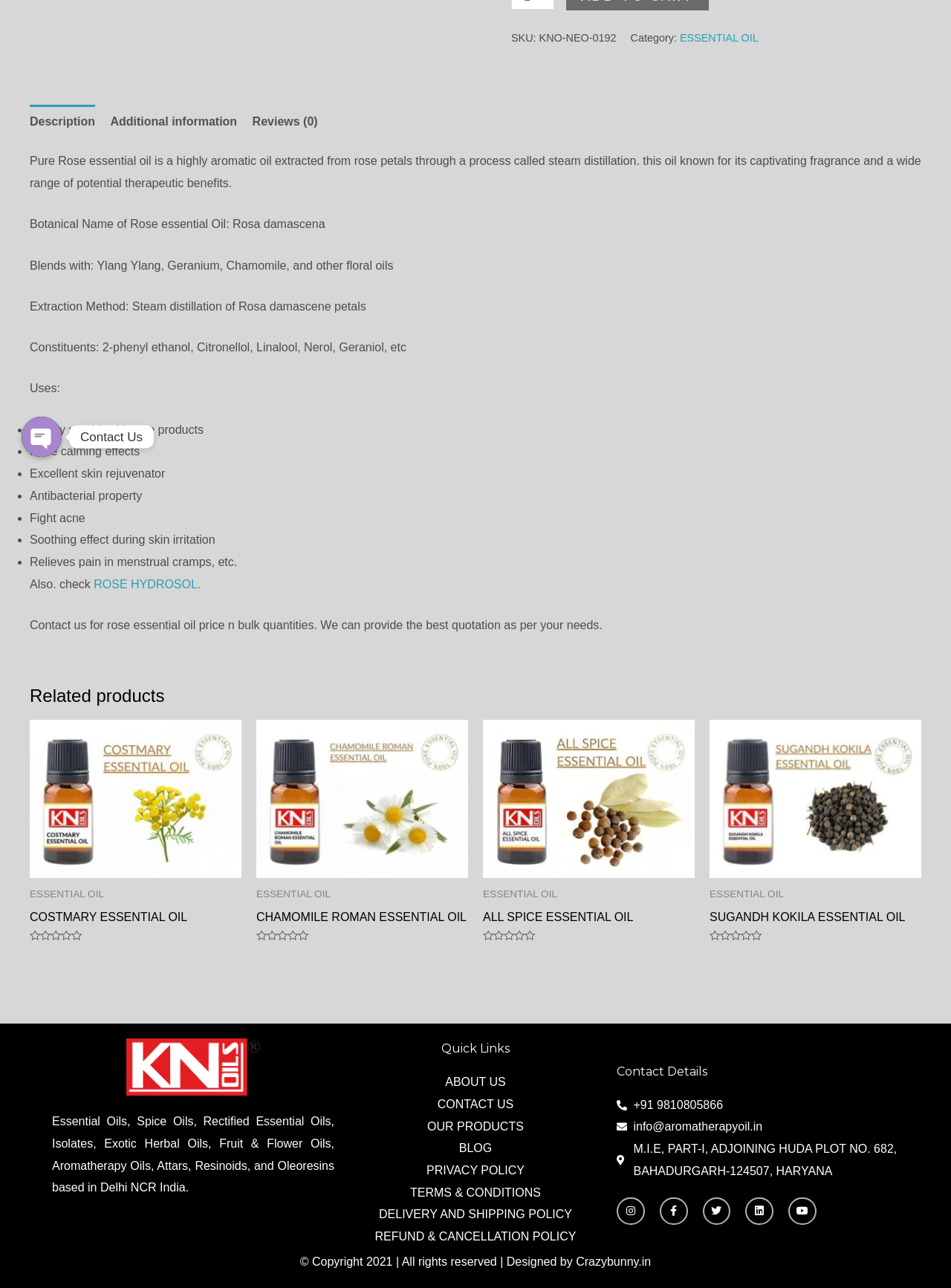Given the description alt="SUGANDH KOKILA ESSENTIAL OIL", predict the bounding box coordinates of the UI element. Ensure the coordinates are in the format (top-left x, top-left y, bottom-right x, bottom-right y) and all values are between 0 and 1.

[0.746, 0.559, 0.969, 0.682]